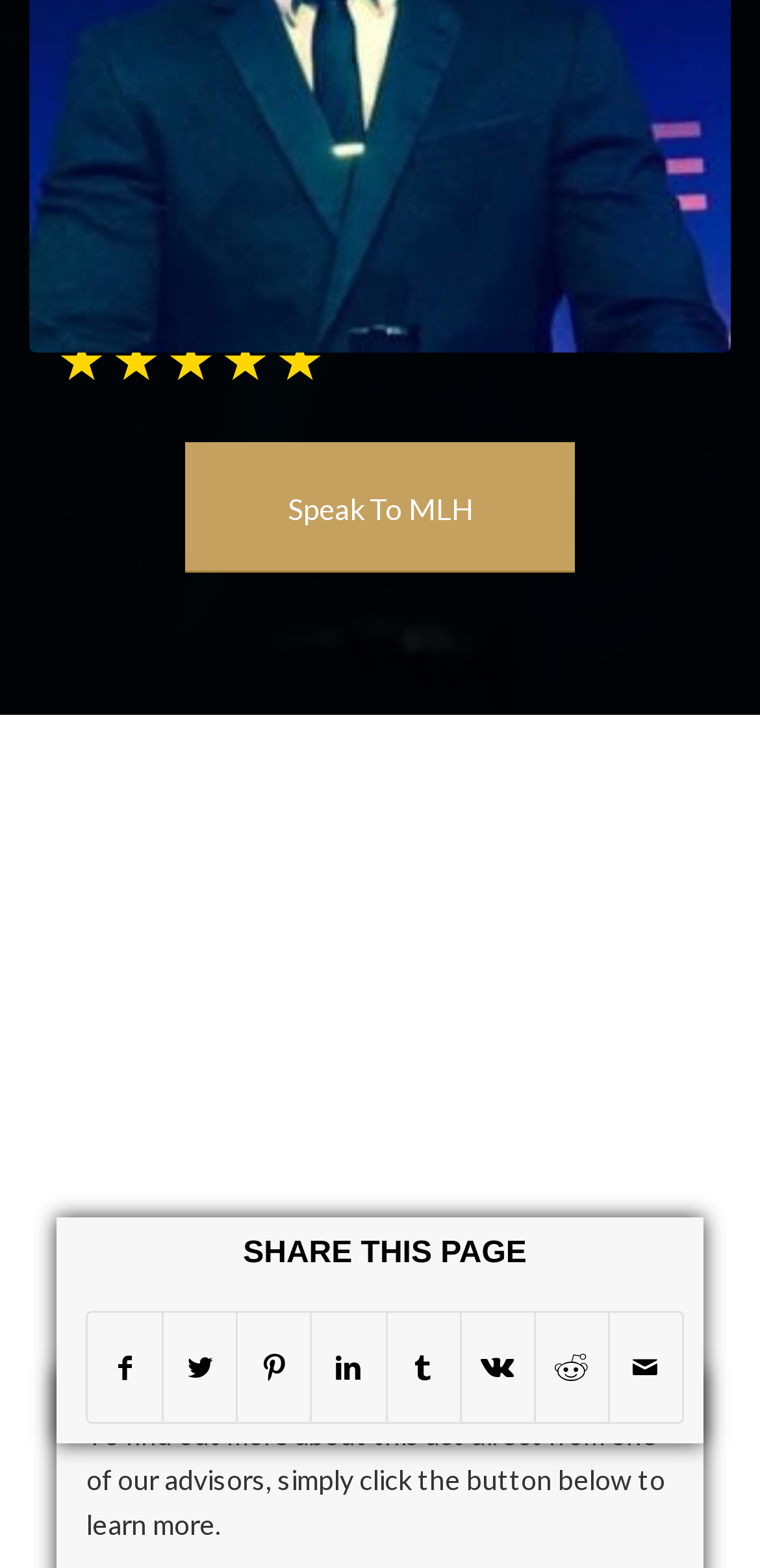Please identify the bounding box coordinates for the region that you need to click to follow this instruction: "Speak to MLH".

[0.244, 0.282, 0.756, 0.365]